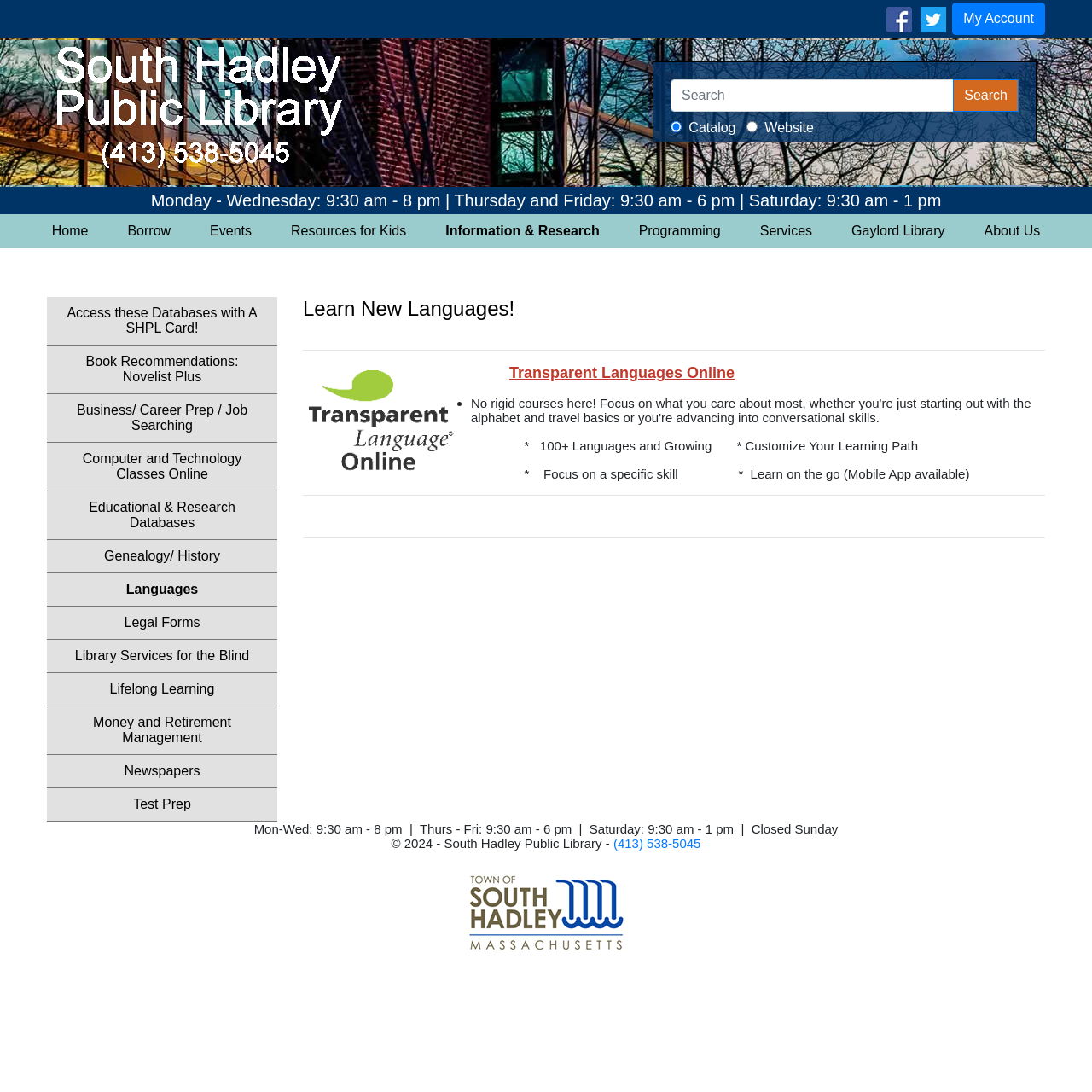Find and indicate the bounding box coordinates of the region you should select to follow the given instruction: "Click on My Account".

[0.872, 0.009, 0.957, 0.023]